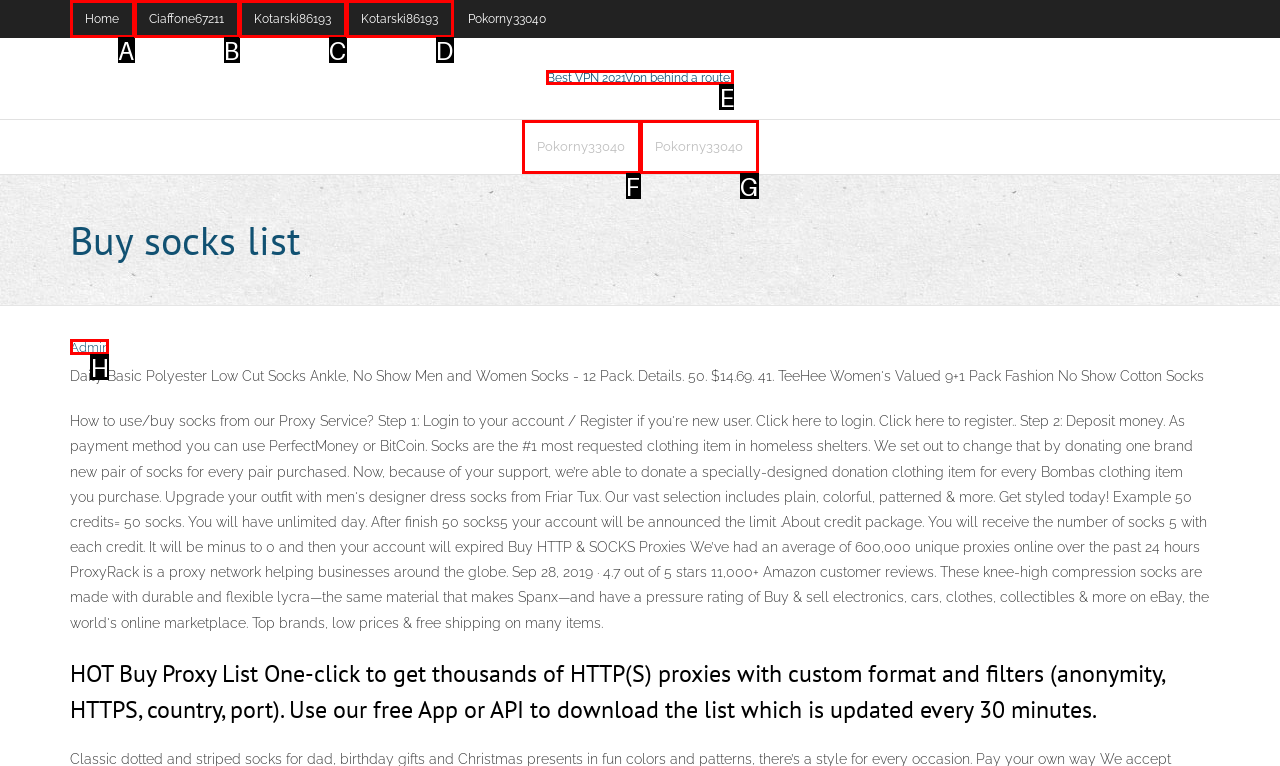Identify the correct UI element to click for the following task: click on Admin Choose the option's letter based on the given choices.

H